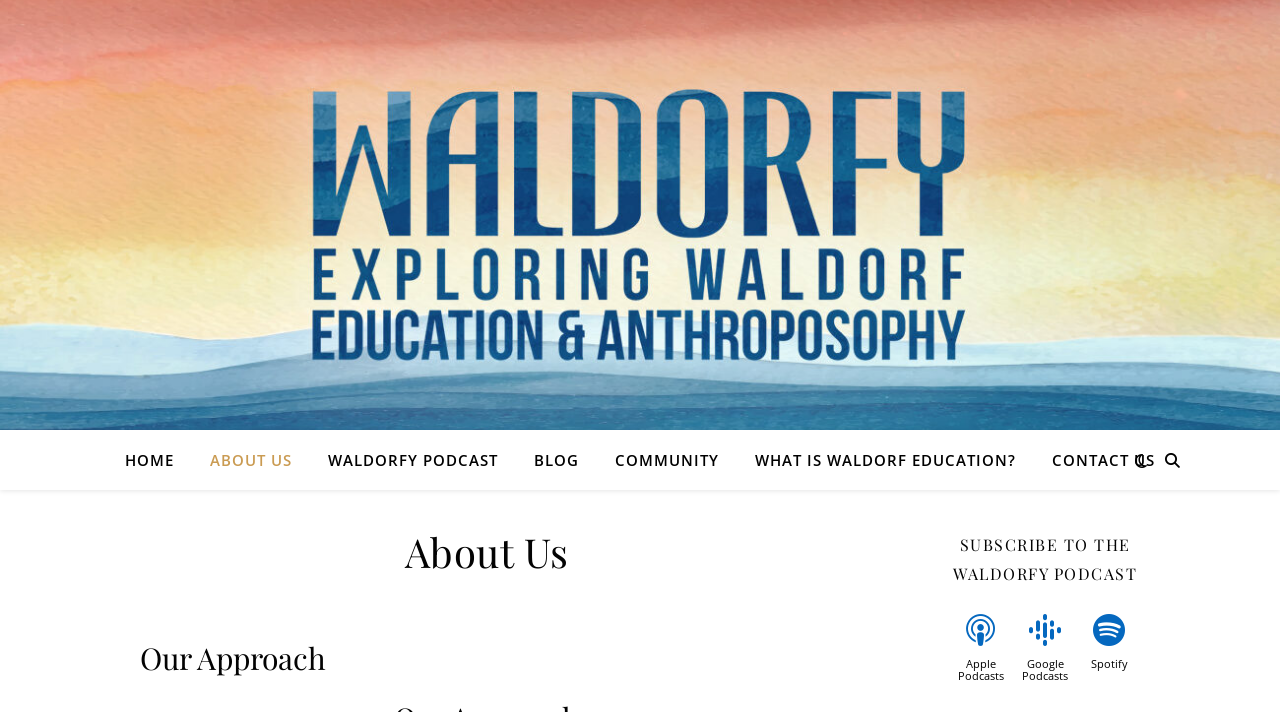Provide a single word or phrase to answer the given question: 
What is the purpose of the links at the bottom?

Subscribe to the podcast